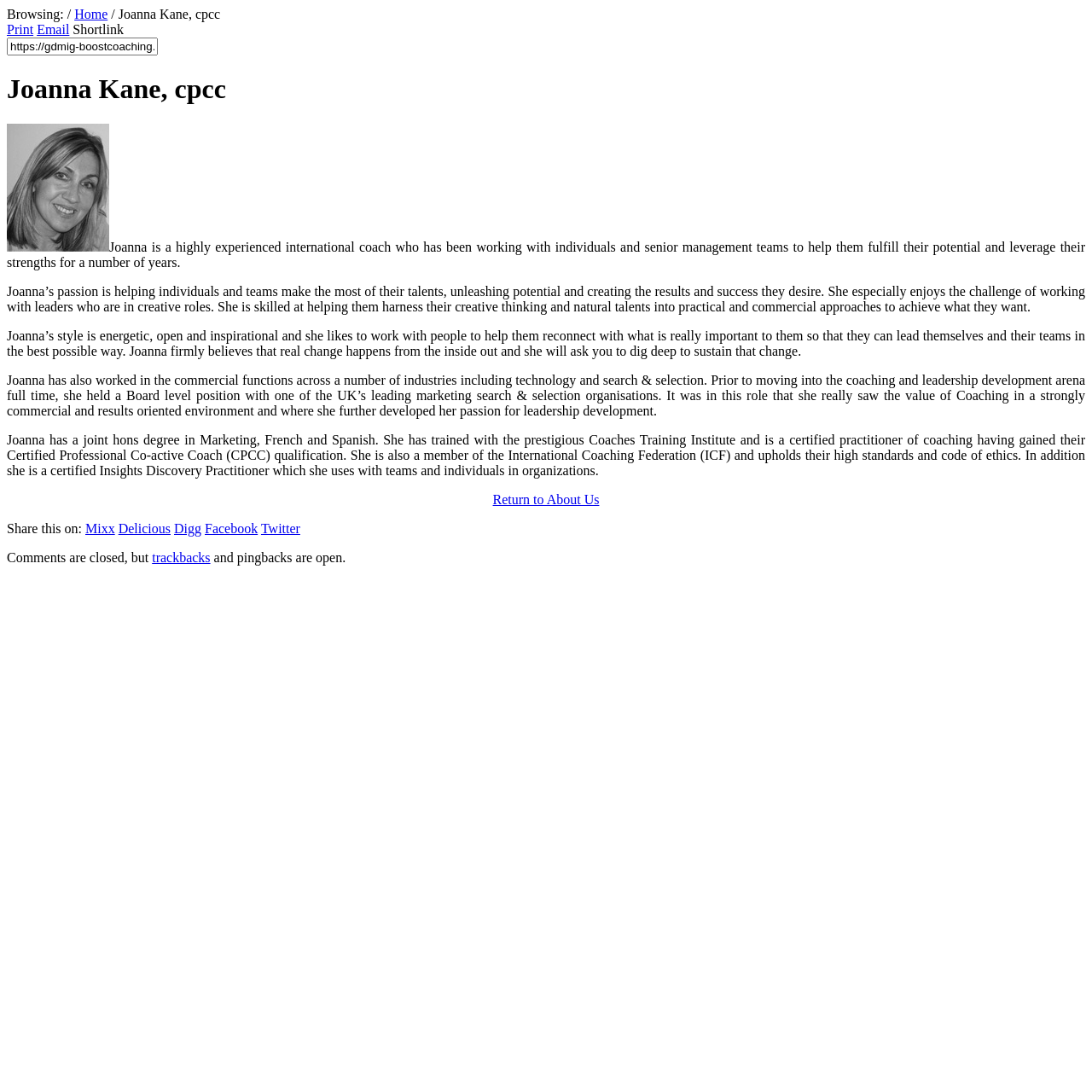Please provide the main heading of the webpage content.

Joanna Kane, cpcc